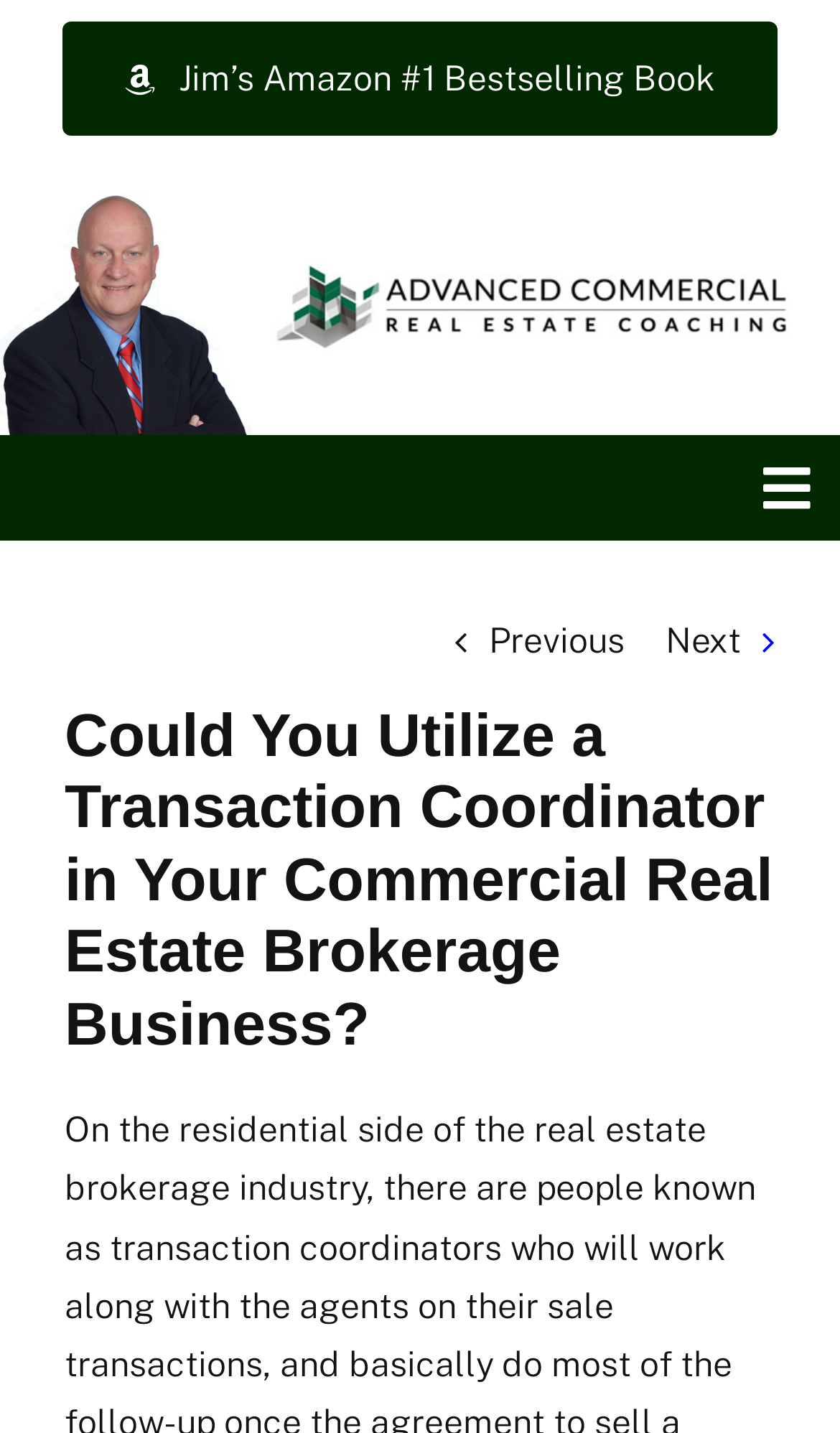What is the name of the book written by Jim? Please answer the question using a single word or phrase based on the image.

Jim's Amazon #1 Bestselling Book